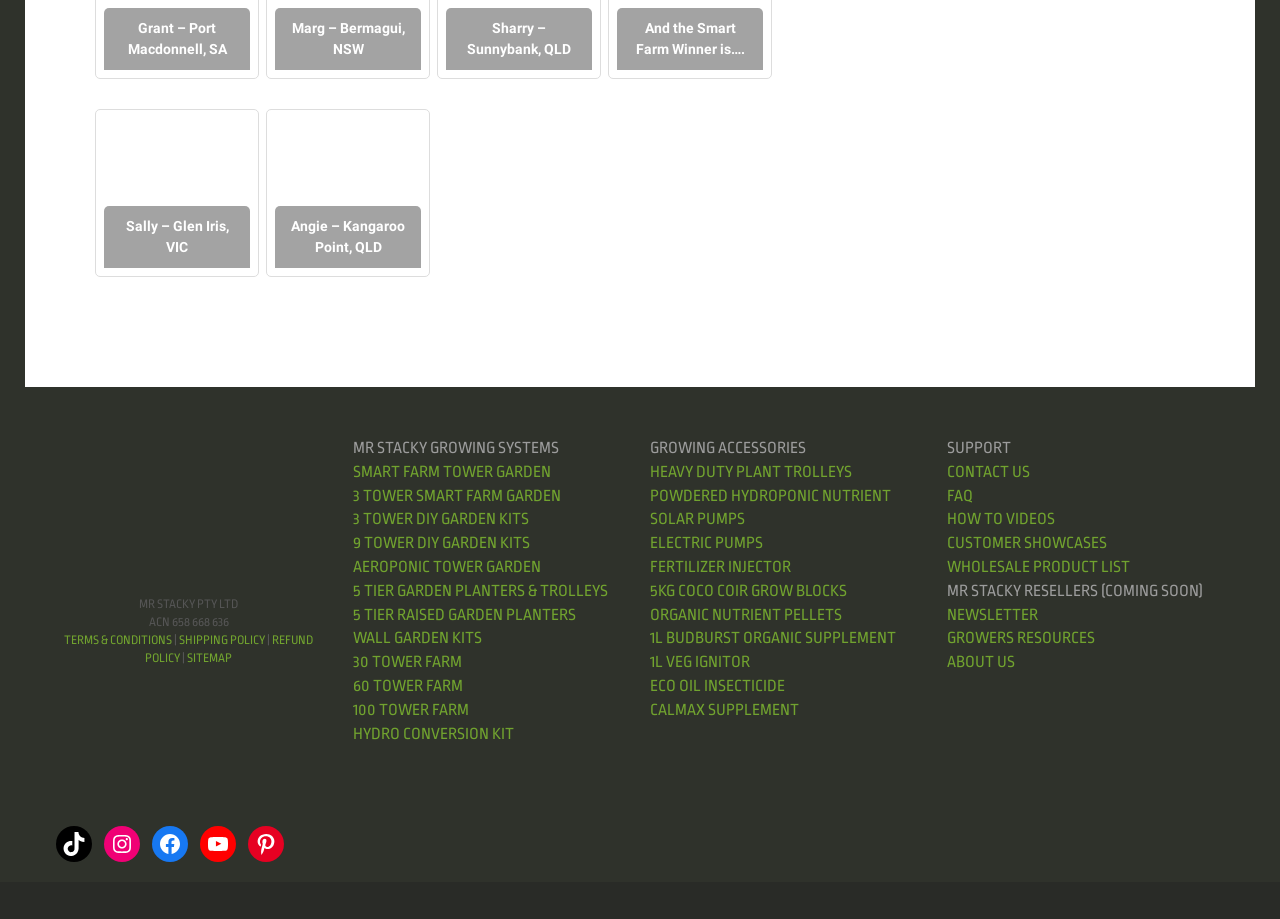Identify the bounding box for the described UI element: "Sharry – Sunnybank, QLD".

[0.365, 0.016, 0.446, 0.056]